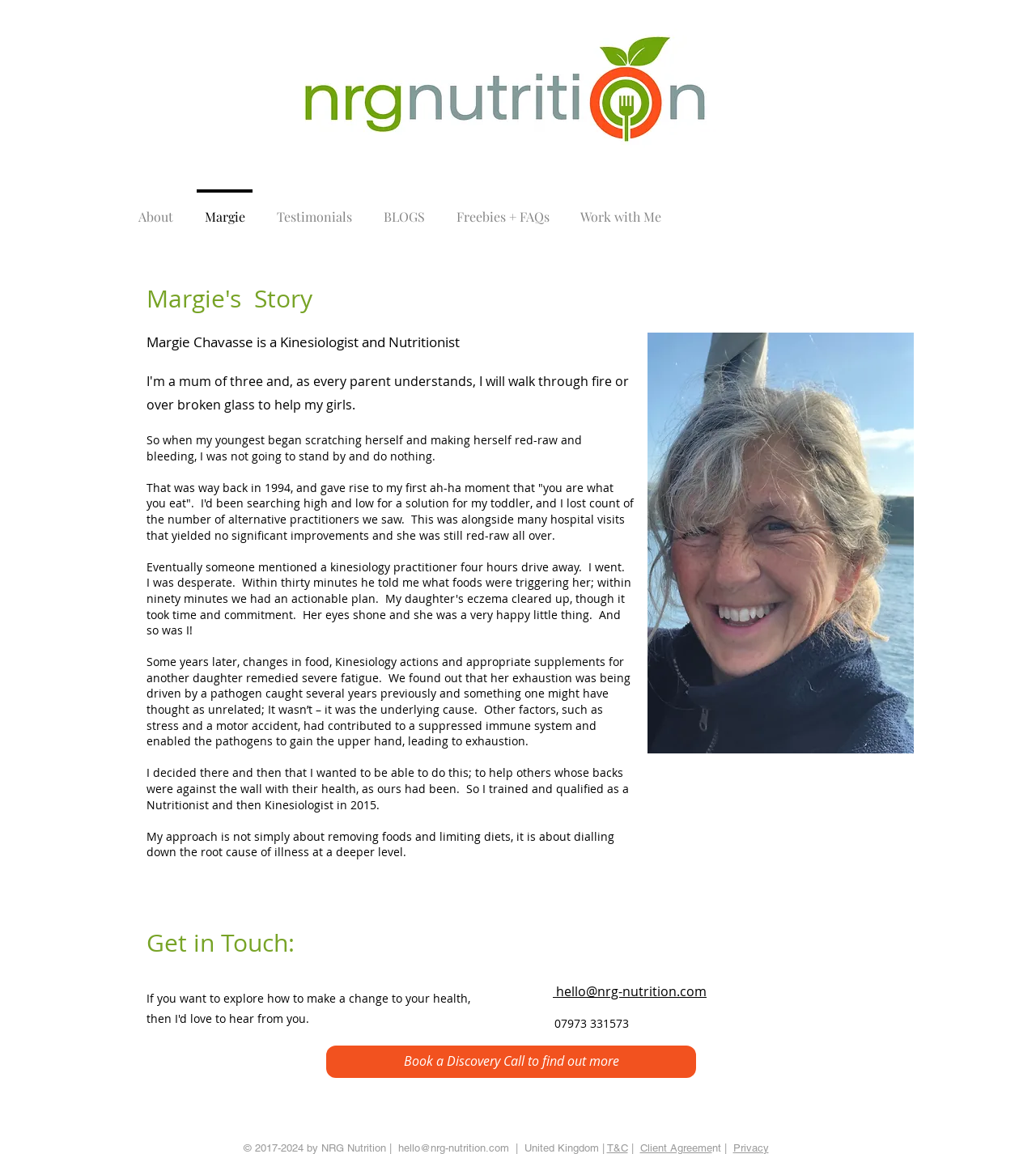Identify the bounding box coordinates of the region that needs to be clicked to carry out this instruction: "Get in touch with Margie via email". Provide these coordinates as four float numbers ranging from 0 to 1, i.e., [left, top, right, bottom].

[0.534, 0.851, 0.682, 0.867]